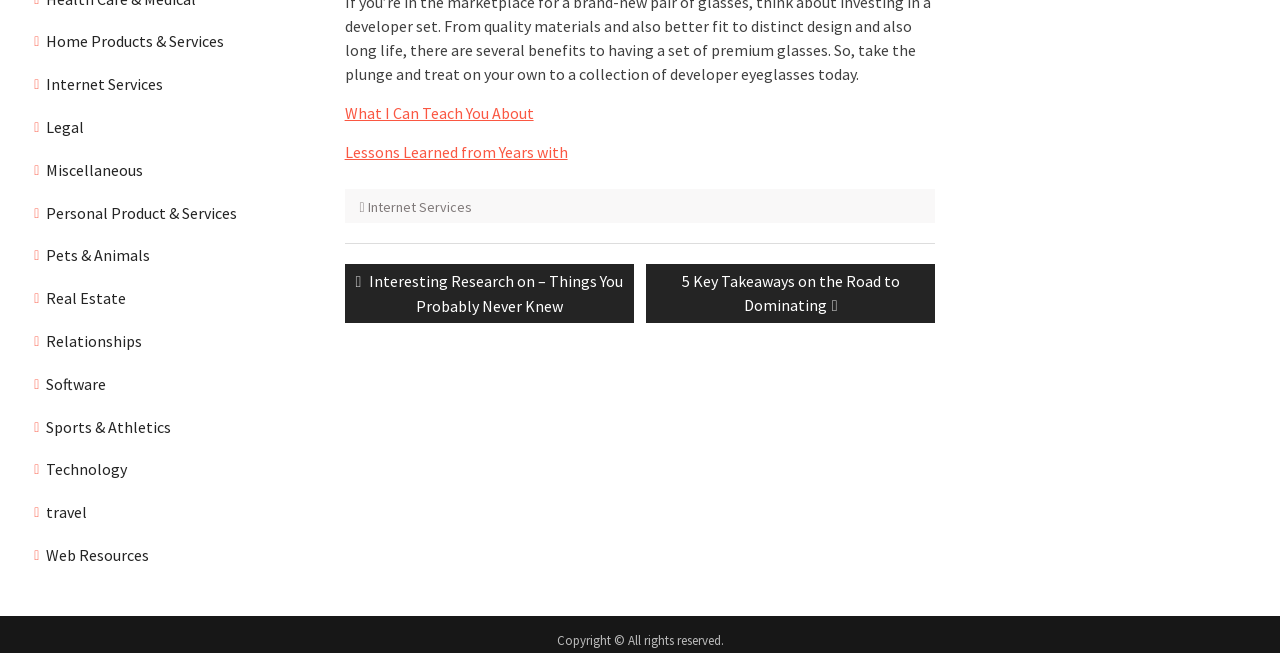Given the content of the image, can you provide a detailed answer to the question?
What is the position of the 'Lessons Learned from Years with' link?

I compared the y1 and y2 coordinates of the link elements 'What I Can Teach You About' and 'Lessons Learned from Years with' and found that the latter has a larger y1 value, indicating that it is located below the former.